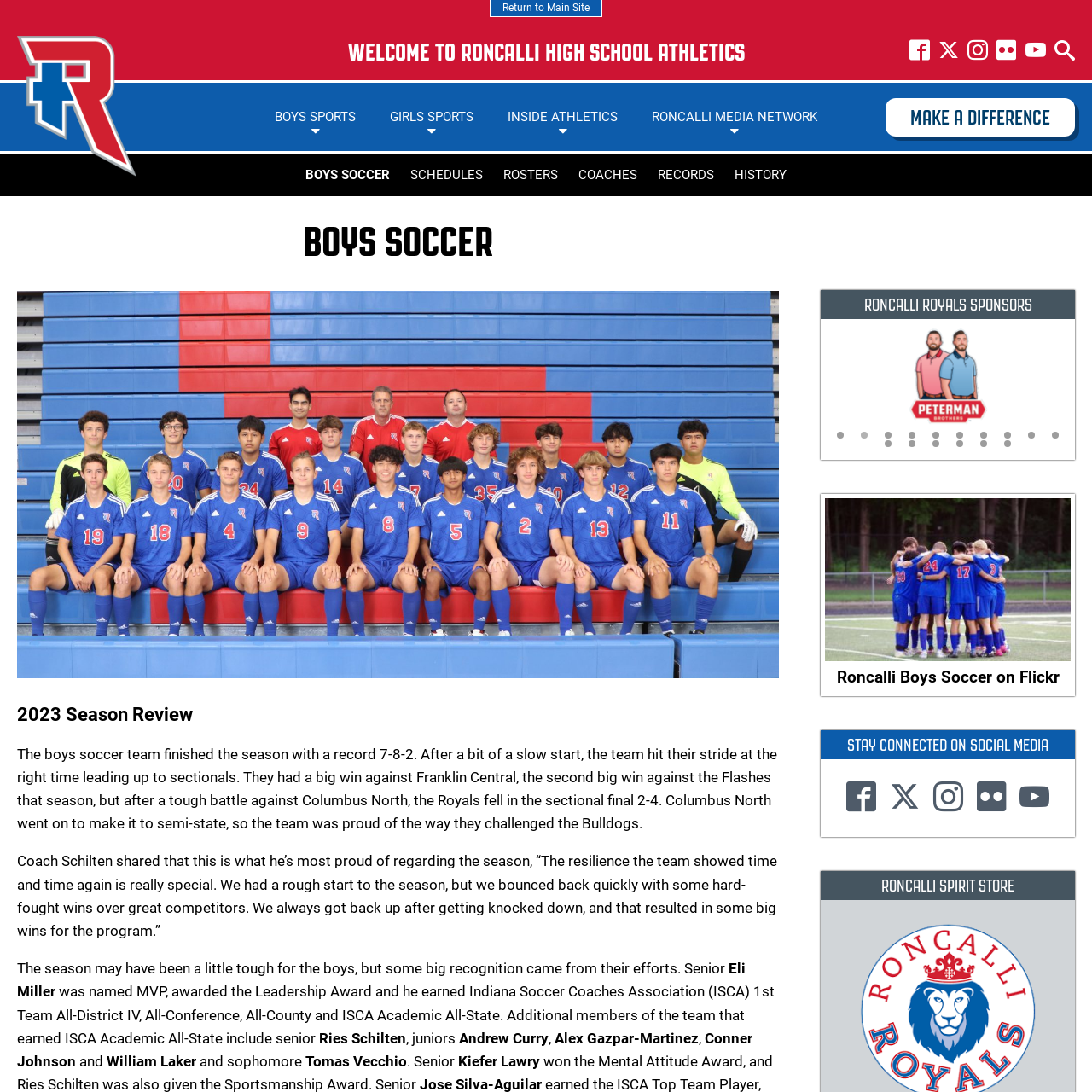Articulate a detailed description of the image enclosed by the red outline.

The image features a graphic related to the Roncalli High School Boys Soccer program. It likely serves to promote the team's achievements, events, or spirit. This aligns with the context of the page dedicated to Roncalli High School Athletics, emphasizing the school's commitment to sports and community engagement. The accompanying text highlights the boys soccer team's season review, including their performance and notable player accolades, which adds depth to the image's purpose of celebrating the team's journey and fostering school pride.